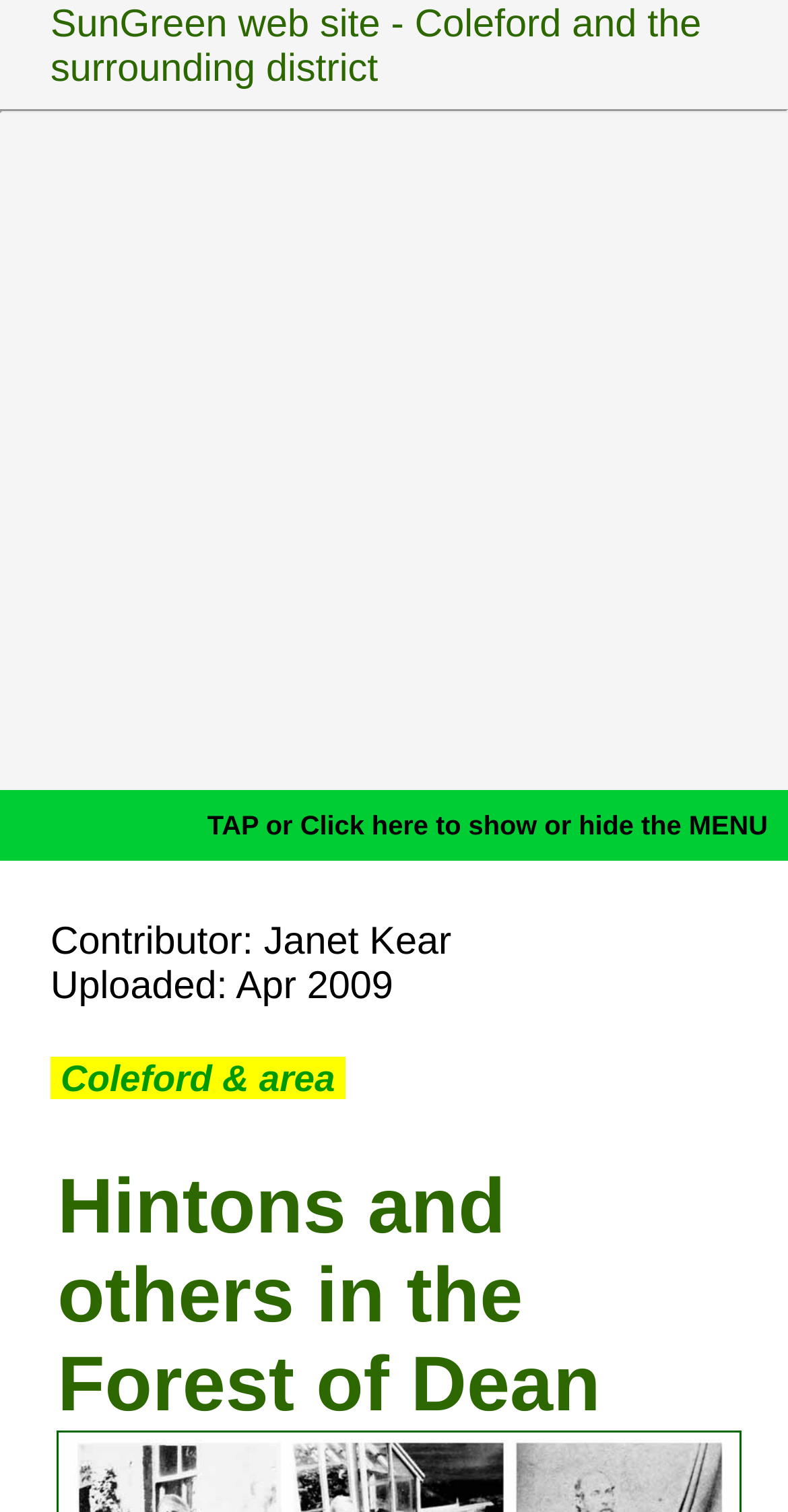What is the purpose of the 'TAP or Click' button?
Provide an in-depth and detailed explanation in response to the question.

I understood the purpose of the 'TAP or Click' button by reading the text associated with it. The text 'TAP or Click here to show or hide the MENU' suggests that the button is used to toggle the visibility of the menu.